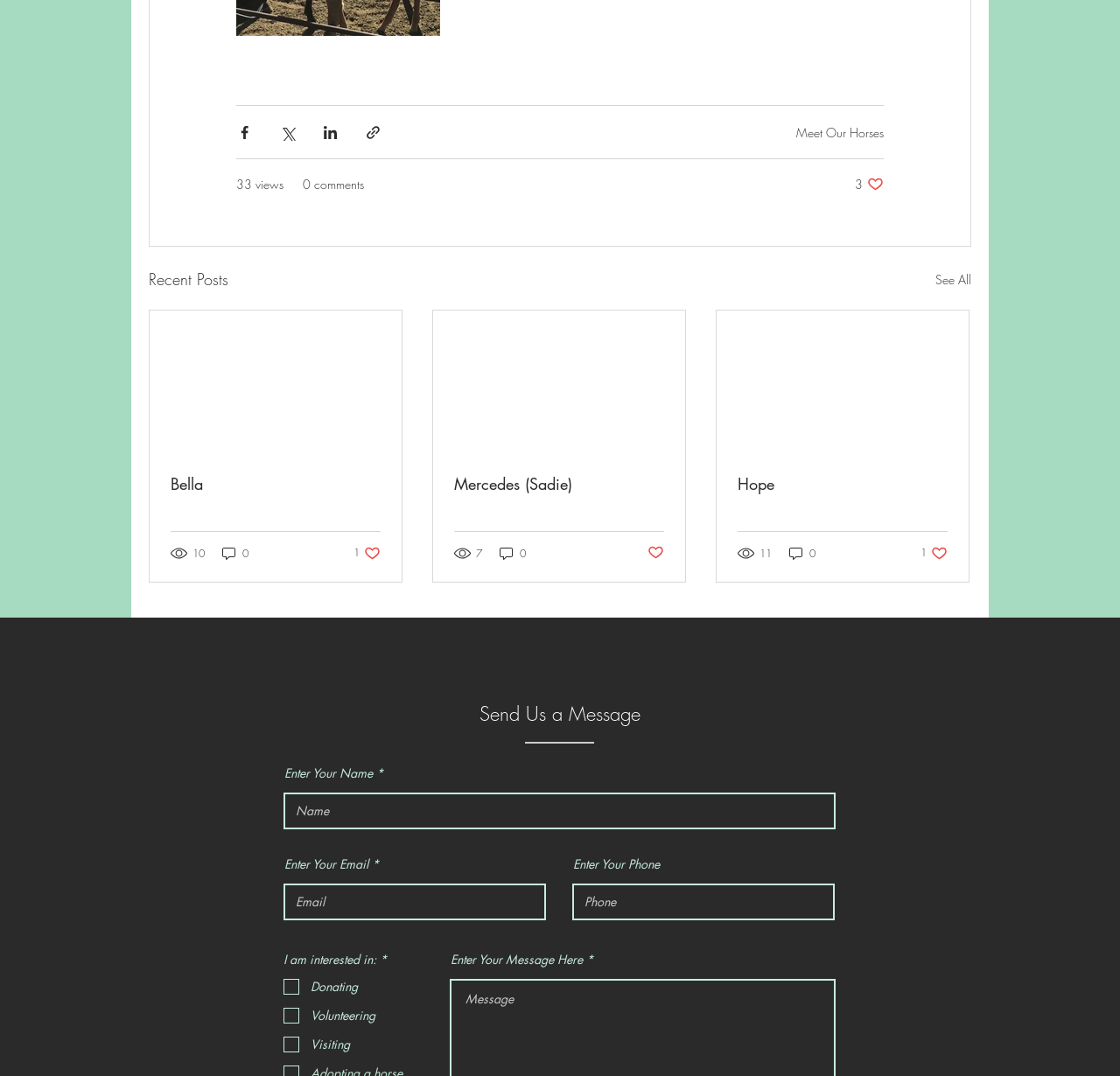Give a one-word or one-phrase response to the question:
What is the name of the horse in the third article?

Hope